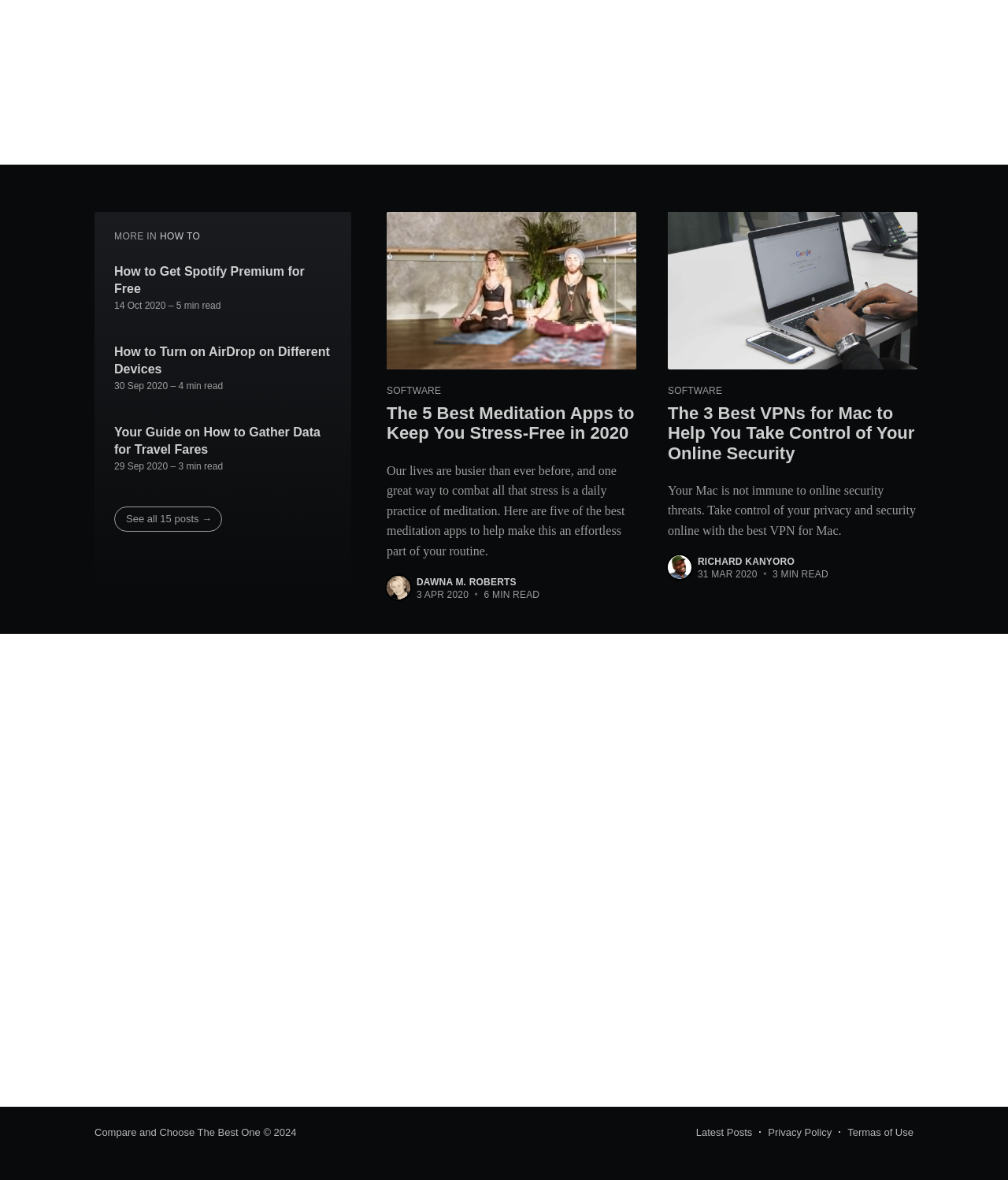How many minutes does it take to read the second article?
Please ensure your answer to the question is detailed and covers all necessary aspects.

The second article has a footer section with the text '6 MIN READ' which indicates the estimated time required to read the article.